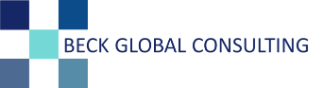Please look at the image and answer the question with a detailed explanation: What font style is used for the company name?

The name 'BECK GLOBAL CONSULTING' is prominently displayed in a bold, clean font, emphasizing the company's focus on professional services and expertise.